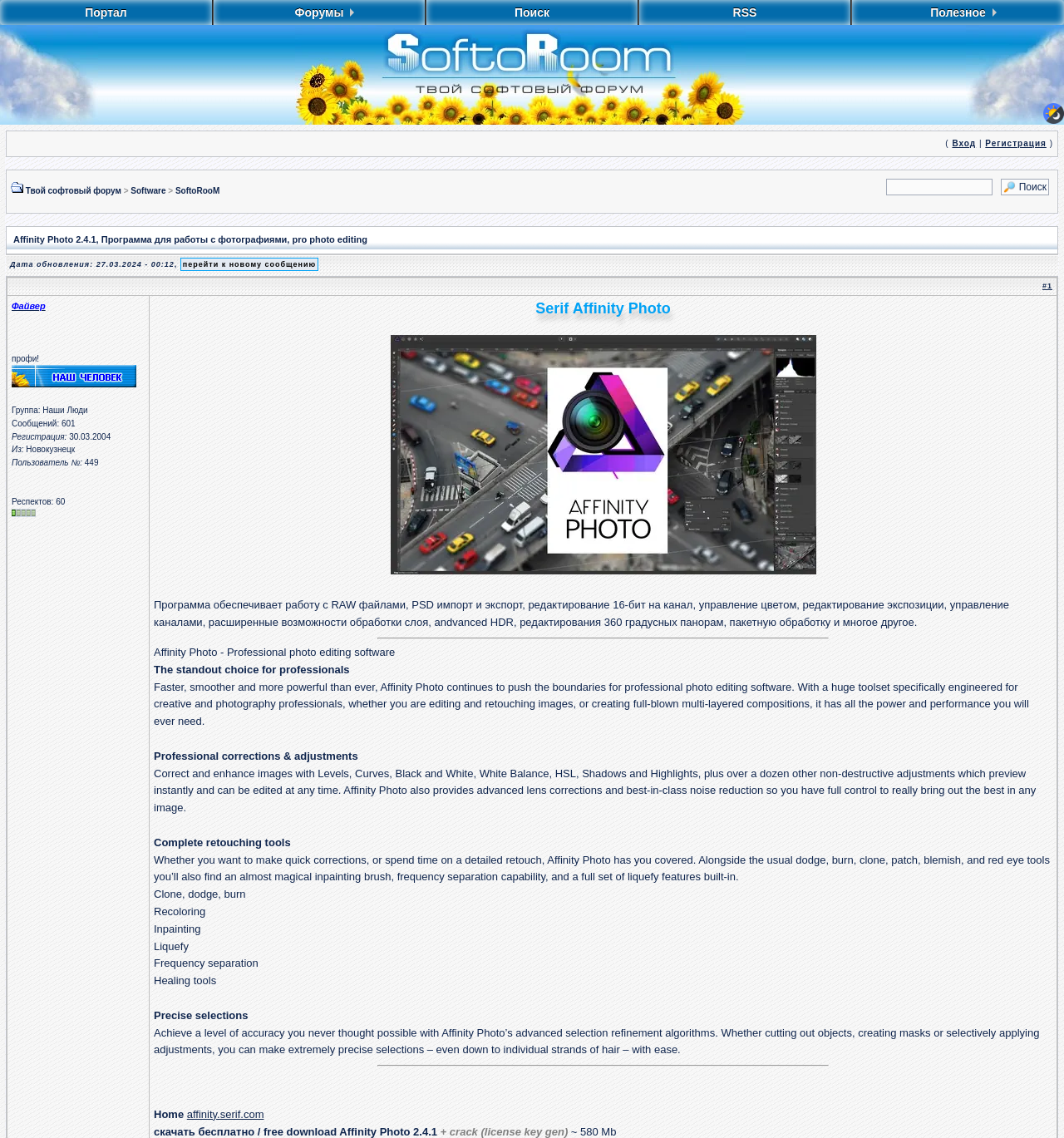Please identify the bounding box coordinates of the element that needs to be clicked to execute the following command: "go to the next article". Provide the bounding box using four float numbers between 0 and 1, formatted as [left, top, right, bottom].

None